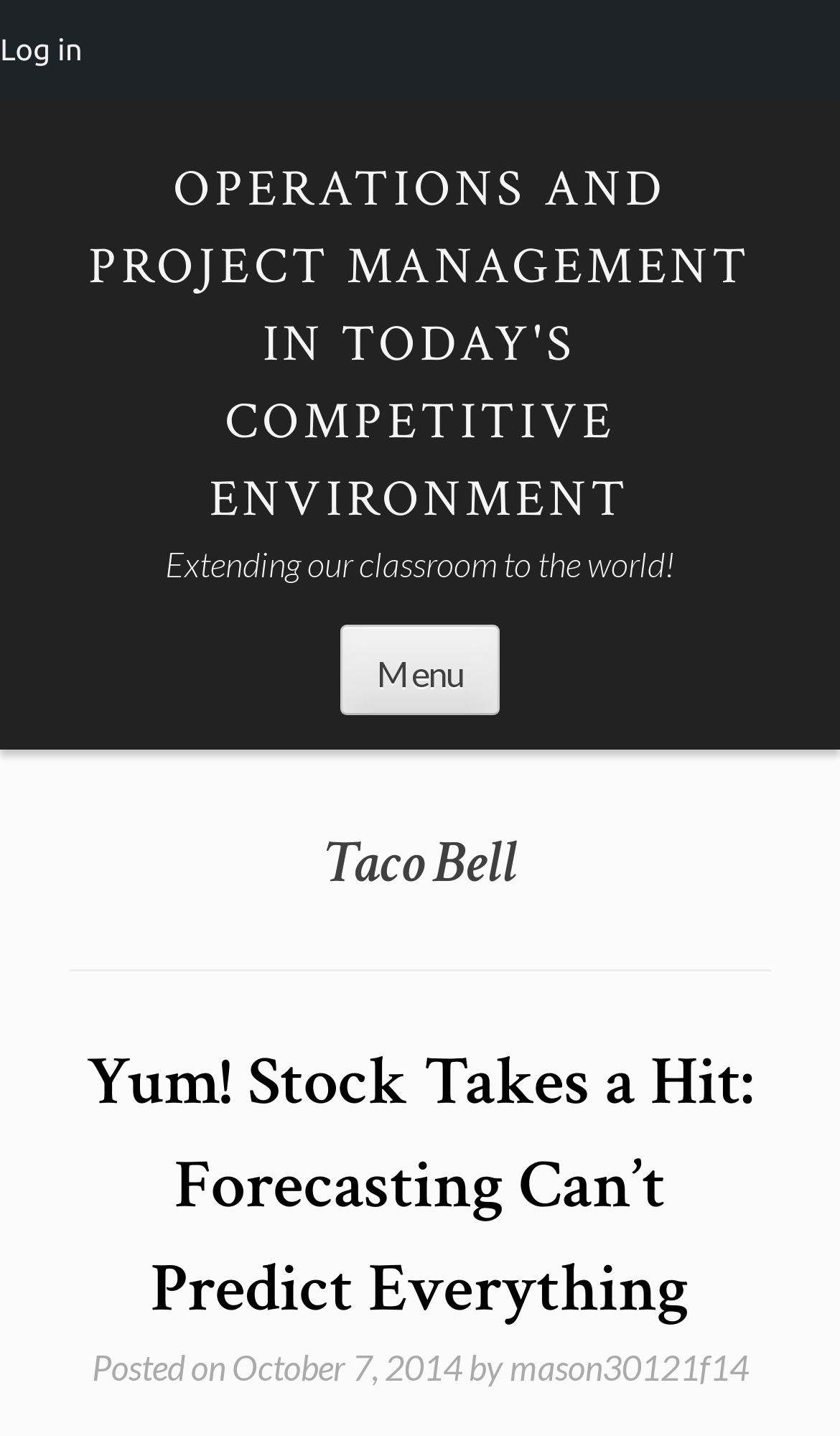Show the bounding box coordinates for the HTML element as described: "Log in".

[0.0, 0.0, 0.098, 0.069]